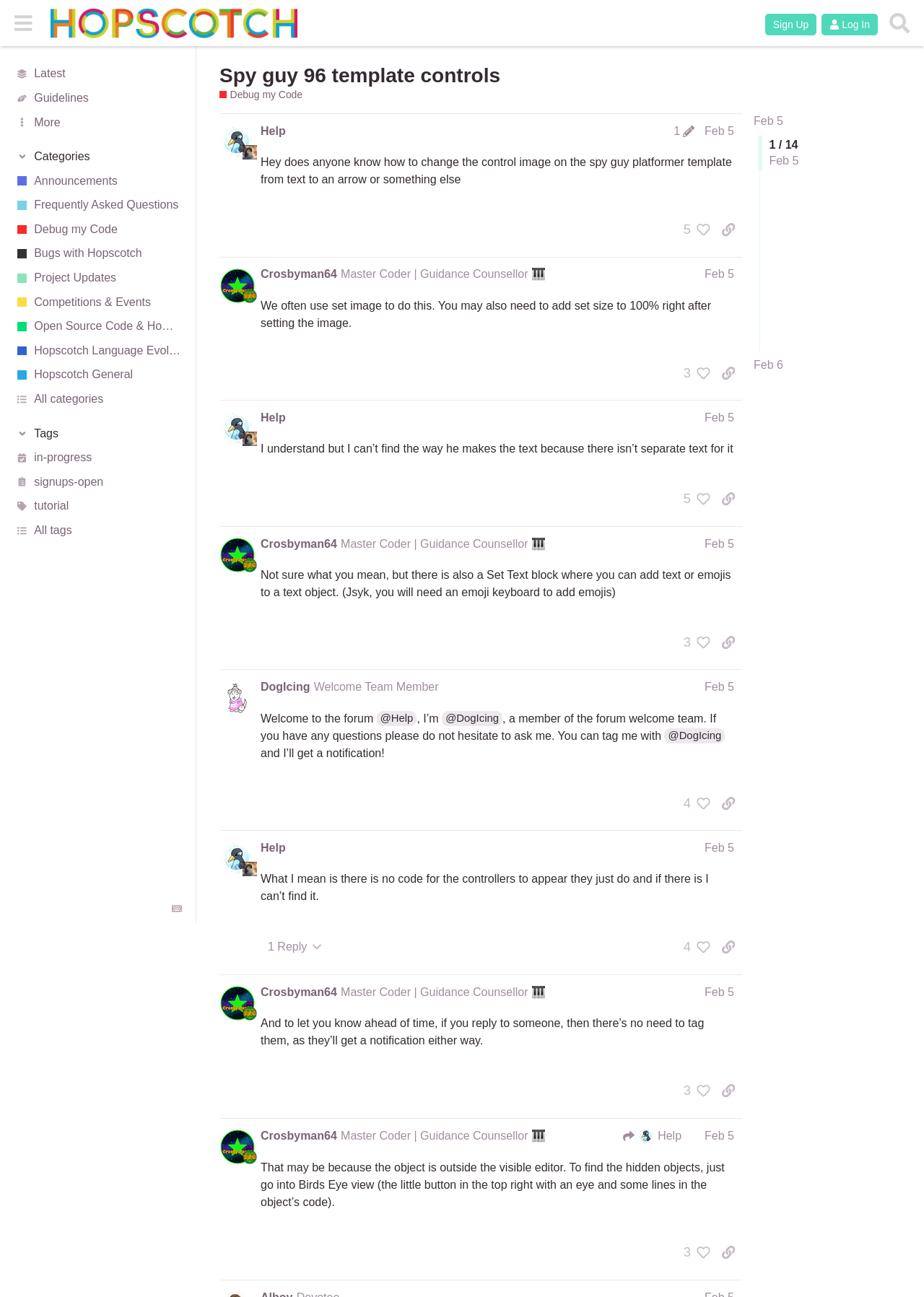What is the category of the discussion?
From the image, respond with a single word or phrase.

Debug my Code